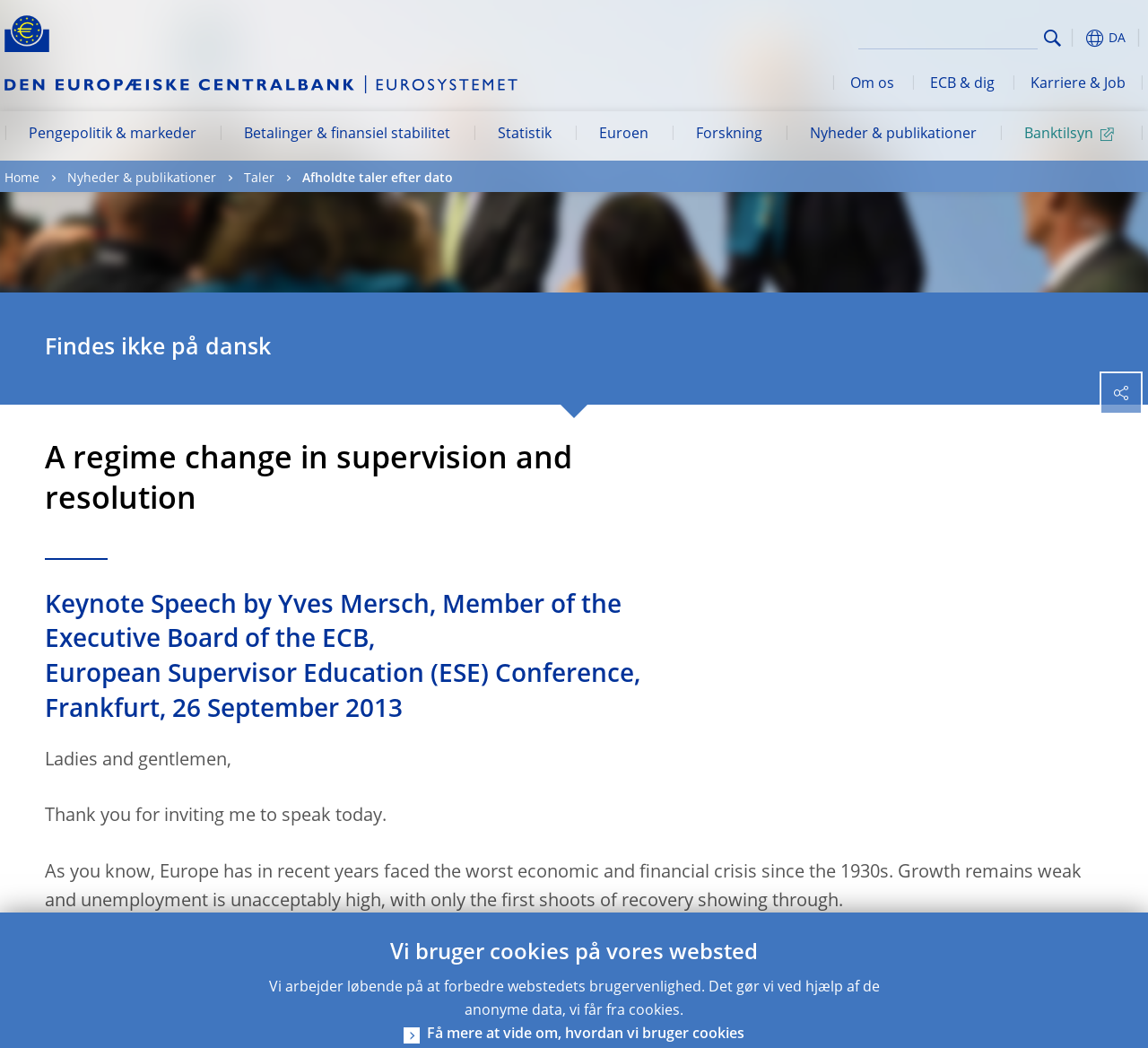Please find and report the bounding box coordinates of the element to click in order to perform the following action: "Subscribe to get the latest updates". The coordinates should be expressed as four float numbers between 0 and 1, in the format [left, top, right, bottom].

None